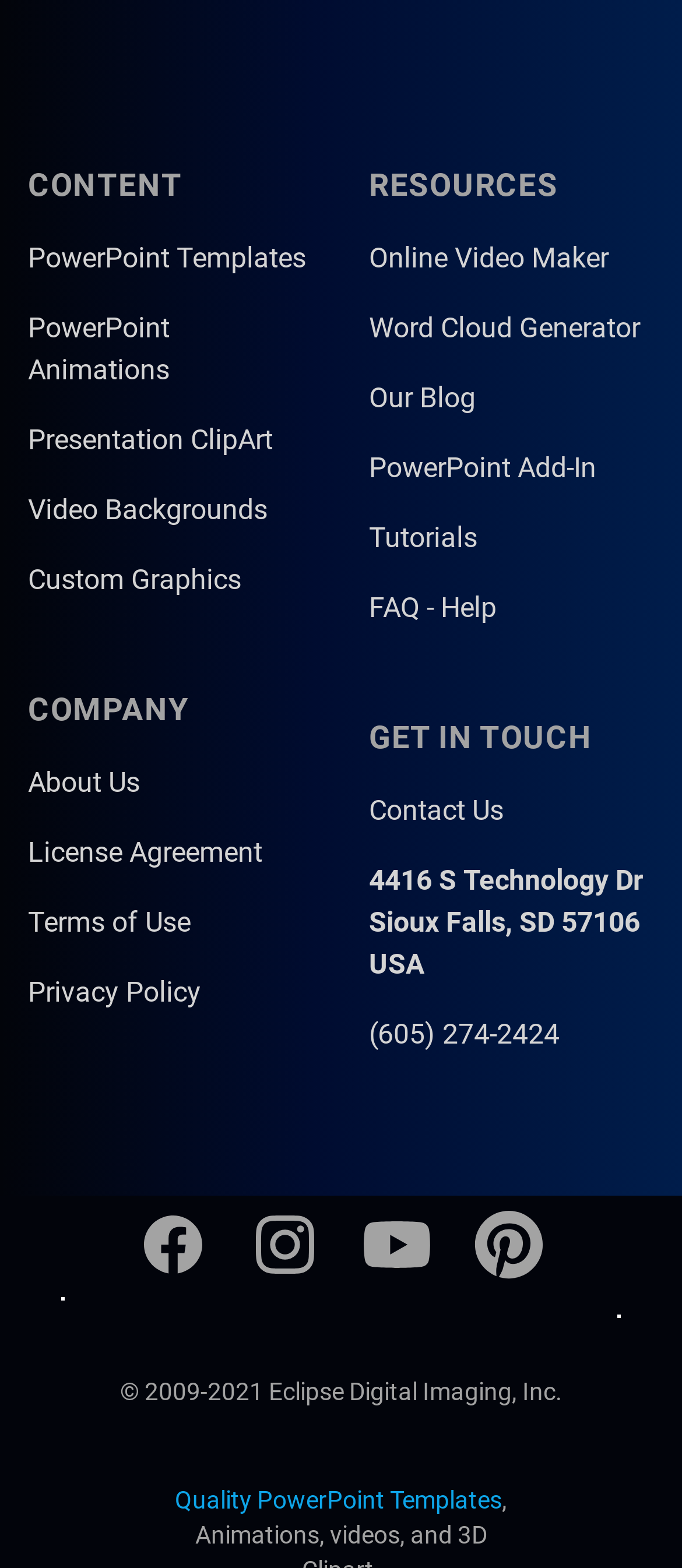Pinpoint the bounding box coordinates of the element to be clicked to execute the instruction: "Visit the company's About Us page".

[0.041, 0.488, 0.205, 0.509]